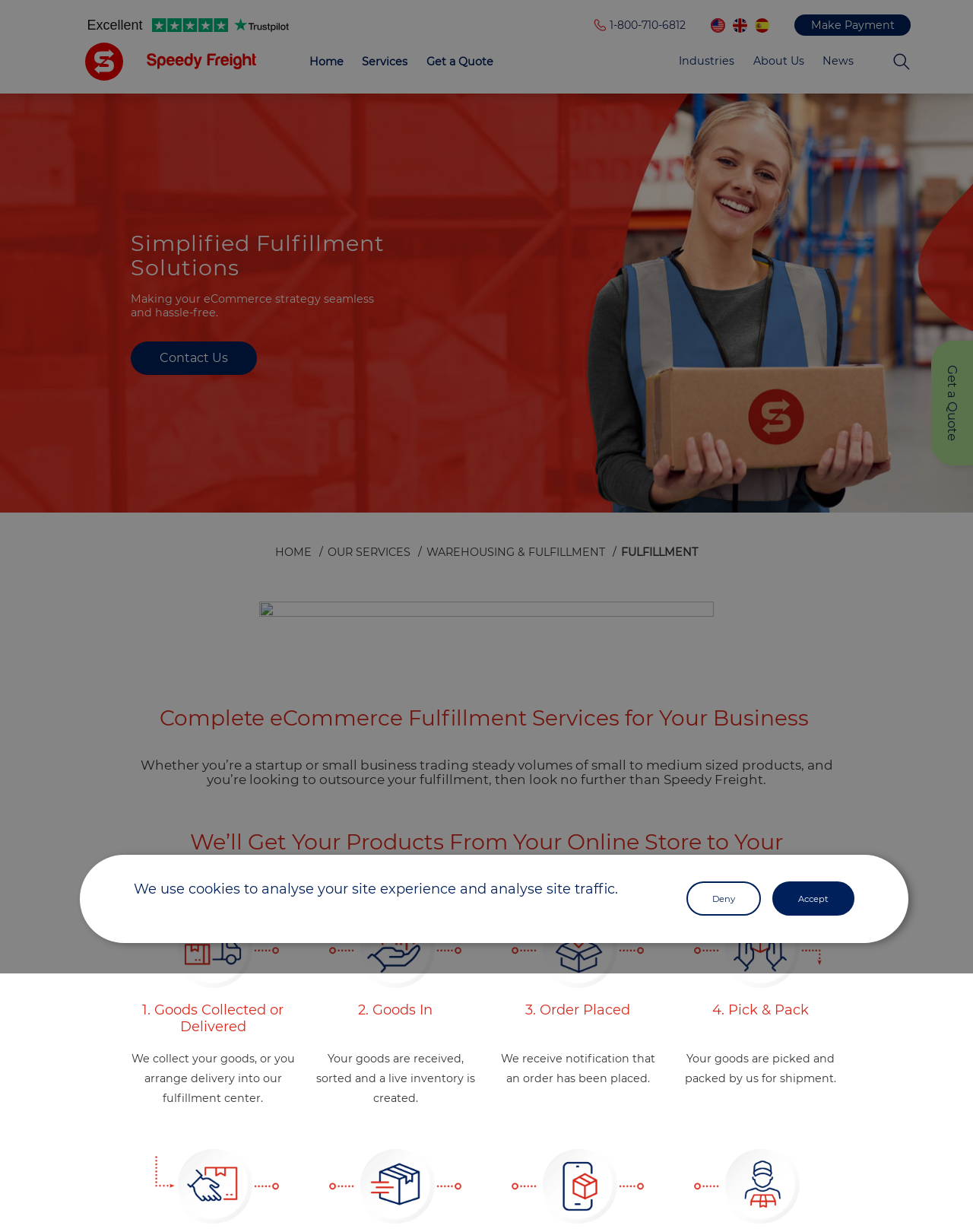Locate the bounding box coordinates of the clickable area to execute the instruction: "Make a payment". Provide the coordinates as four float numbers between 0 and 1, represented as [left, top, right, bottom].

[0.817, 0.012, 0.936, 0.029]